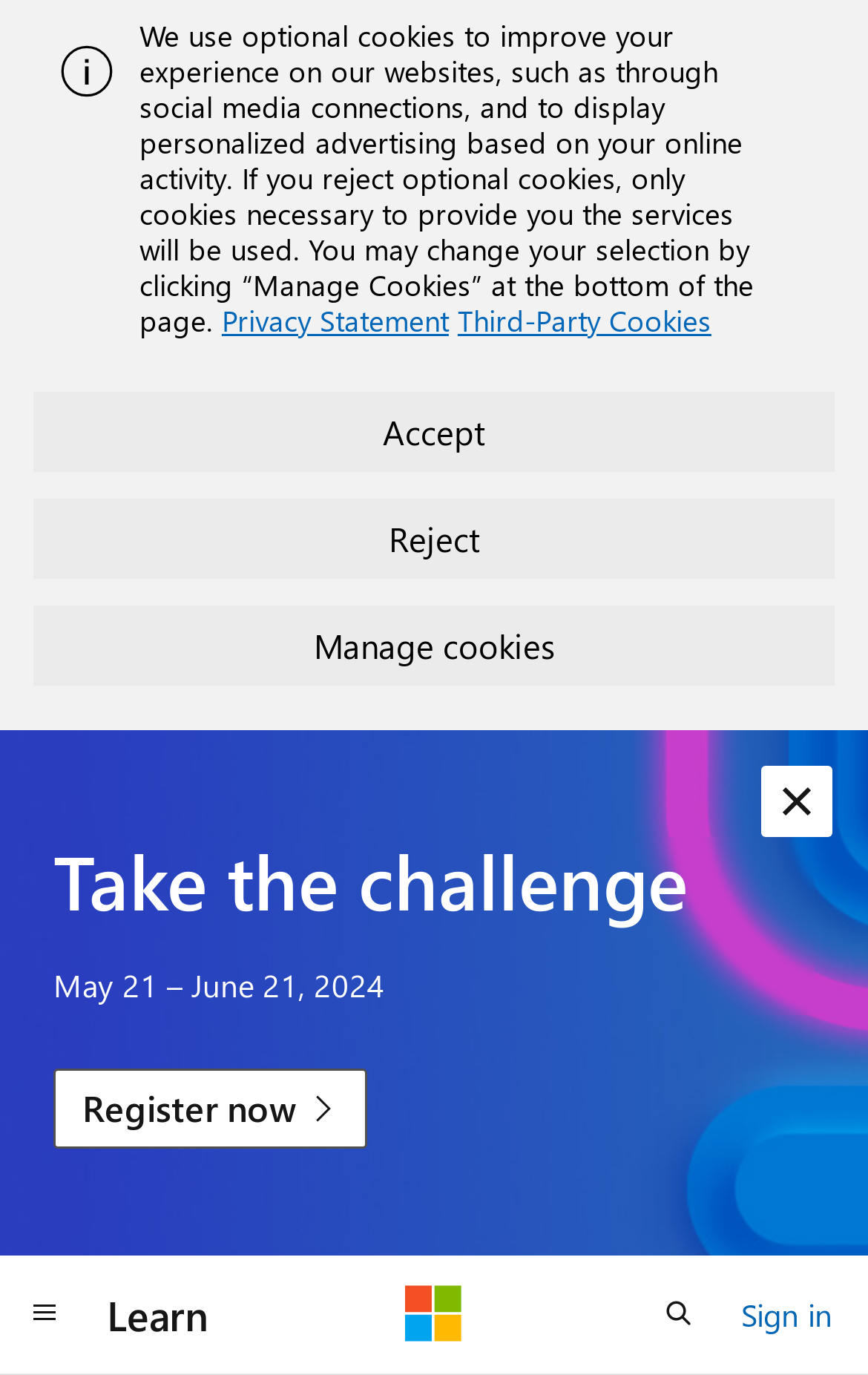Based on the image, give a detailed response to the question: What is the purpose of the 'Manage cookies' button?

The 'Manage cookies' button is located at the bottom of the page, and its purpose is to allow users to change their cookie settings. This is inferred from the context of the cookie notification section, where users are given the option to accept, reject, or manage their cookies.